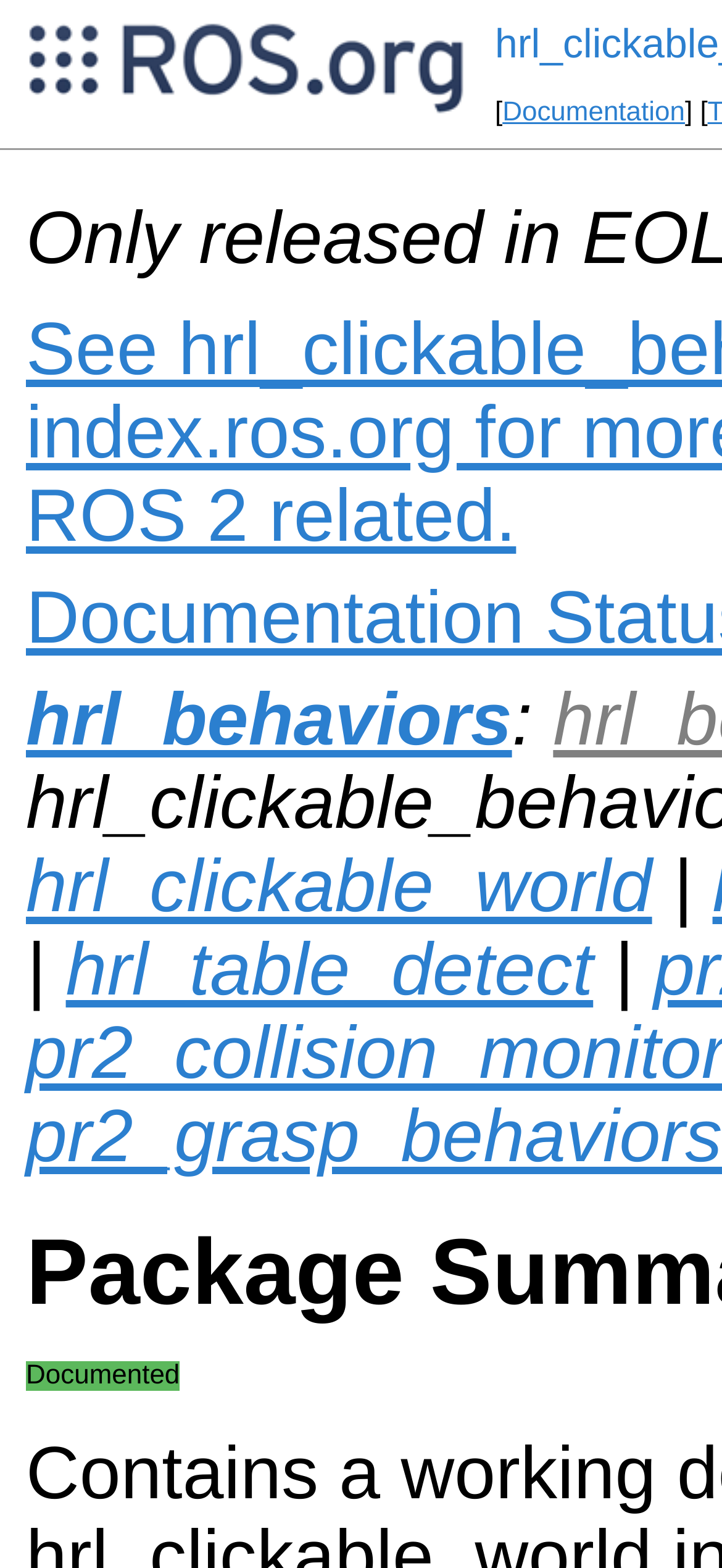What is the purpose of the colon (:) symbol?
Examine the image and provide an in-depth answer to the question.

I noticed a StaticText element containing a colon (:) symbol, which is located next to a link element with text 'hrl_behaviors'. This suggests that the colon is used to separate the text 'hrl_behaviors' from other elements.